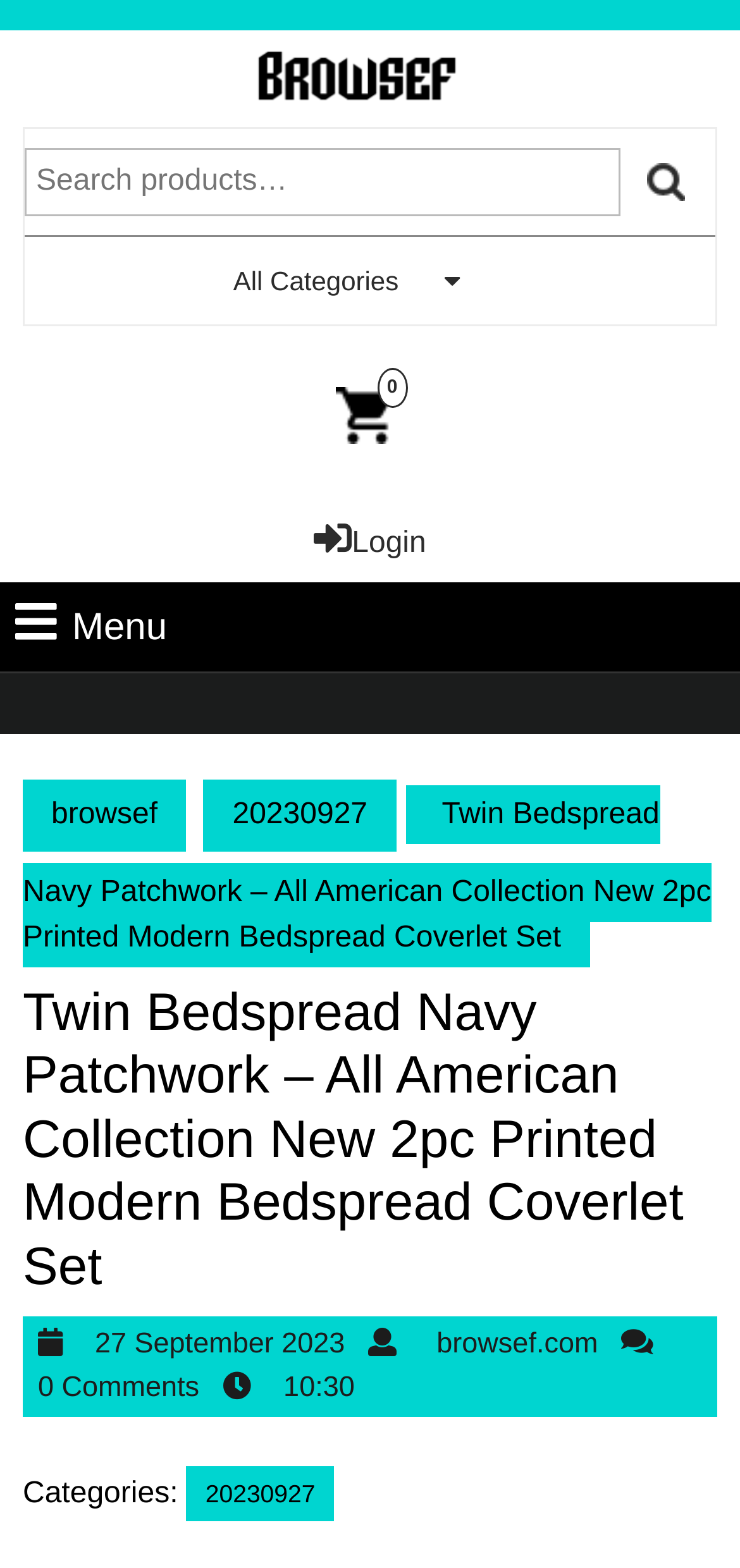Locate the bounding box coordinates of the segment that needs to be clicked to meet this instruction: "Login to the account".

[0.424, 0.336, 0.576, 0.357]